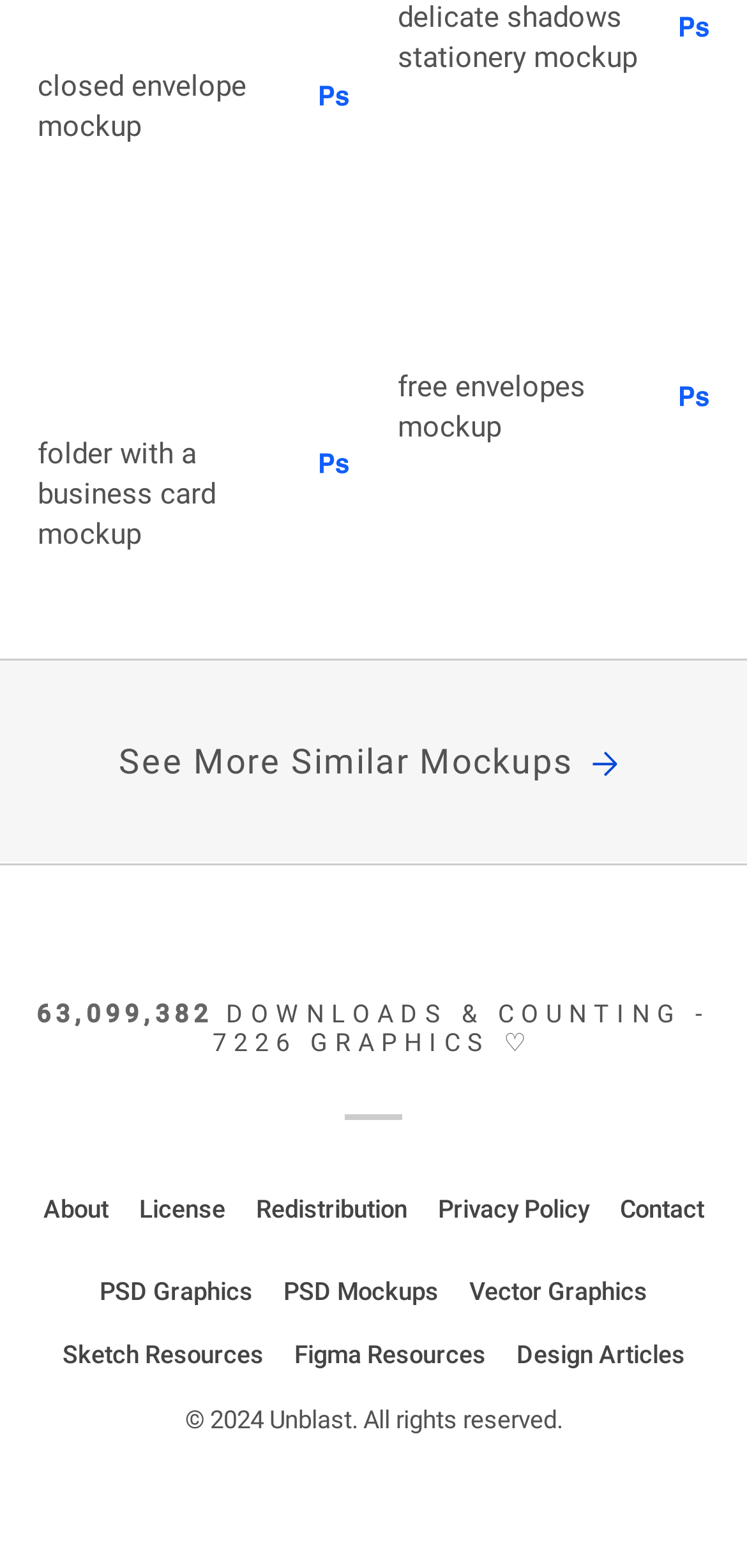Please identify the bounding box coordinates of the clickable area that will fulfill the following instruction: "go to about page". The coordinates should be in the format of four float numbers between 0 and 1, i.e., [left, top, right, bottom].

[0.058, 0.772, 0.145, 0.798]